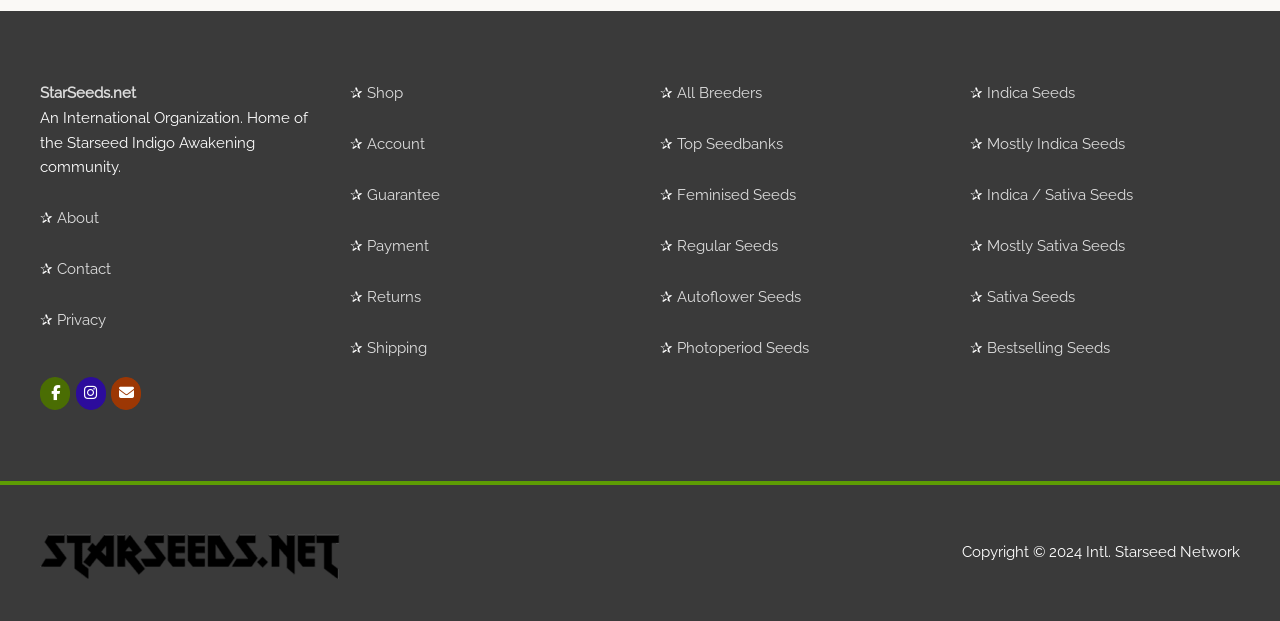Identify and provide the bounding box coordinates of the UI element described: "Mostly Sativa Seeds". The coordinates should be formatted as [left, top, right, bottom], with each number being a float between 0 and 1.

[0.771, 0.382, 0.879, 0.411]